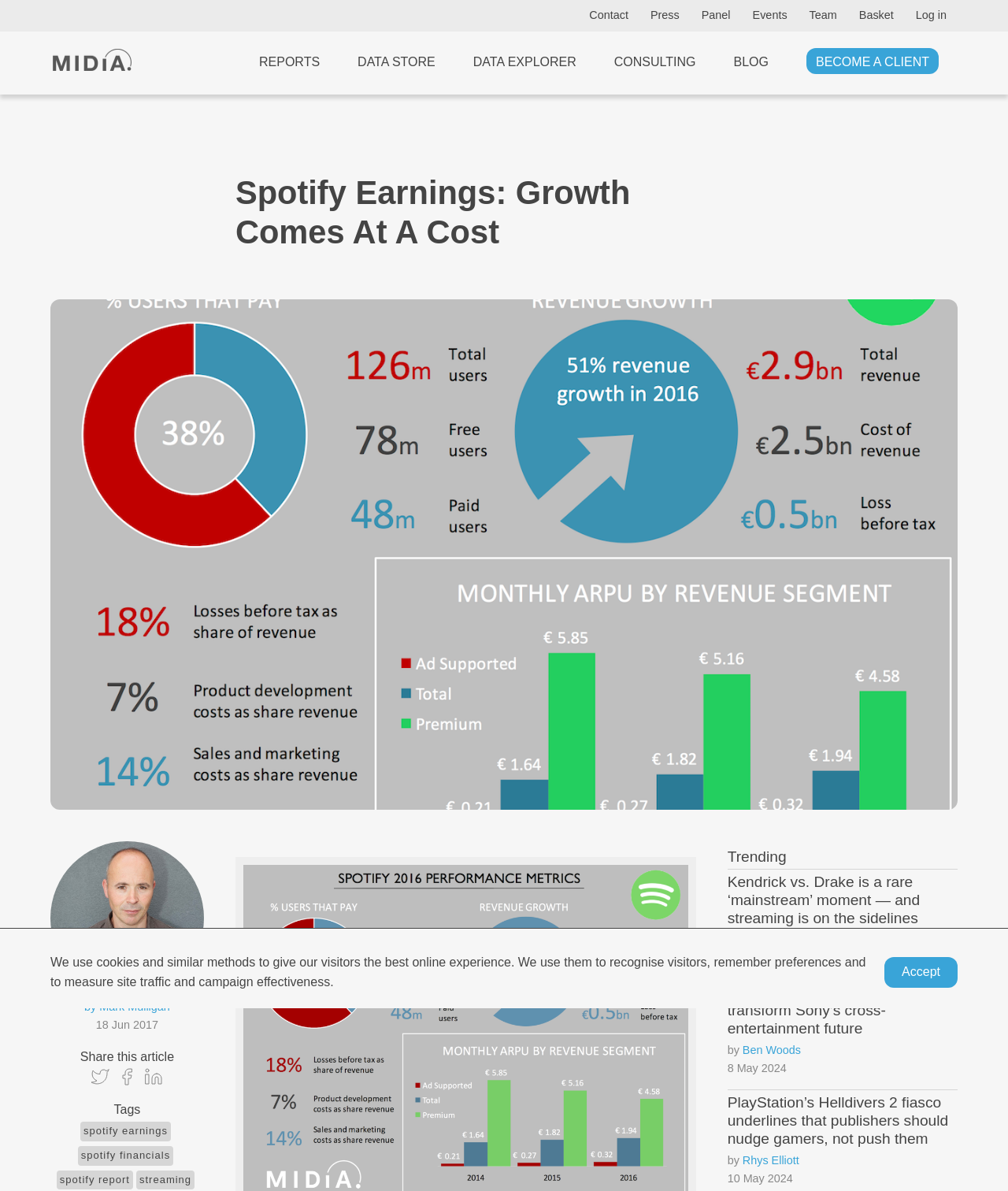Can you pinpoint the bounding box coordinates for the clickable element required for this instruction: "Click the 'BECOME A CLIENT' link"? The coordinates should be four float numbers between 0 and 1, i.e., [left, top, right, bottom].

[0.781, 0.026, 0.95, 0.071]